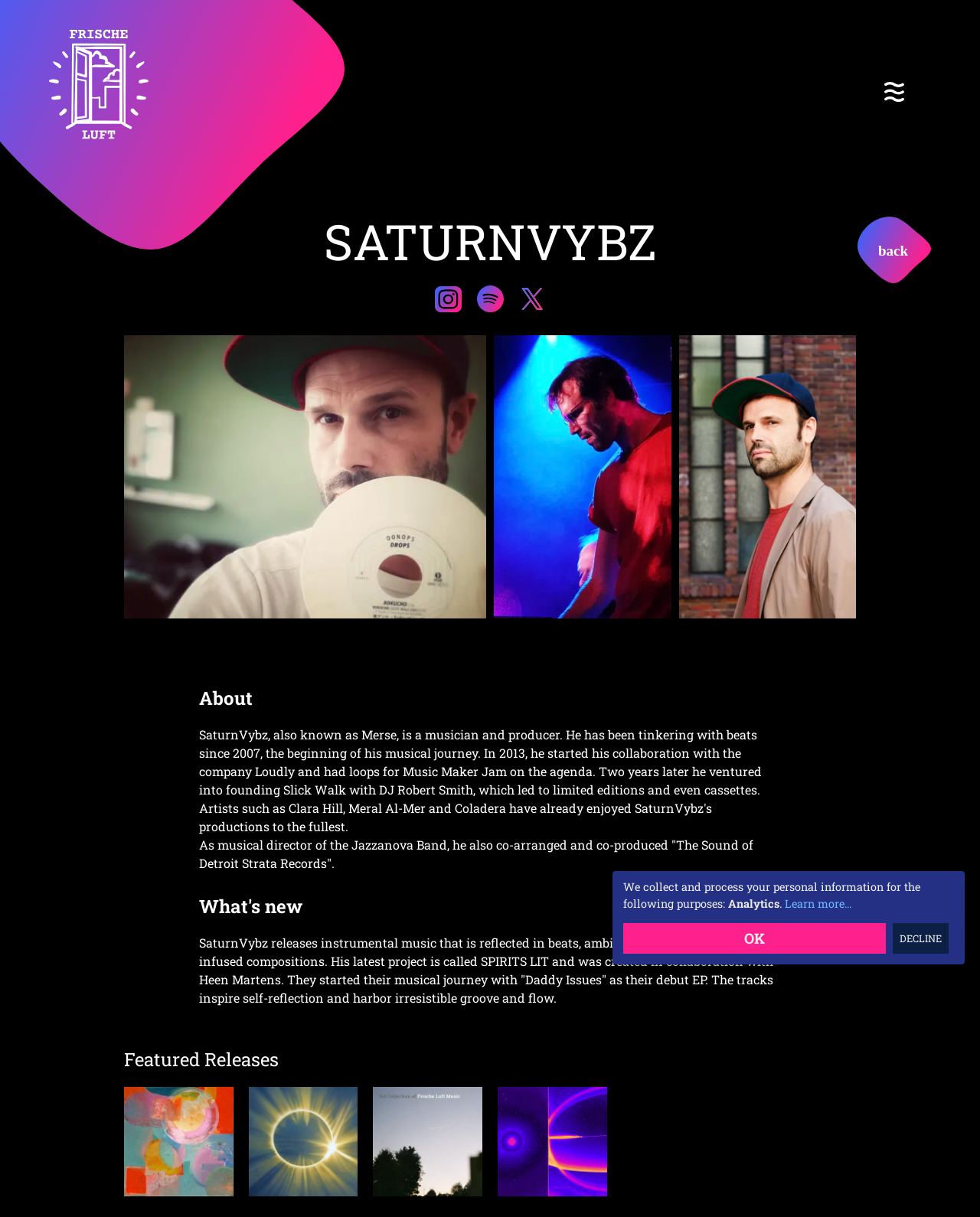What is the name of the musical director?
Please provide a single word or phrase as the answer based on the screenshot.

SaturnVybz